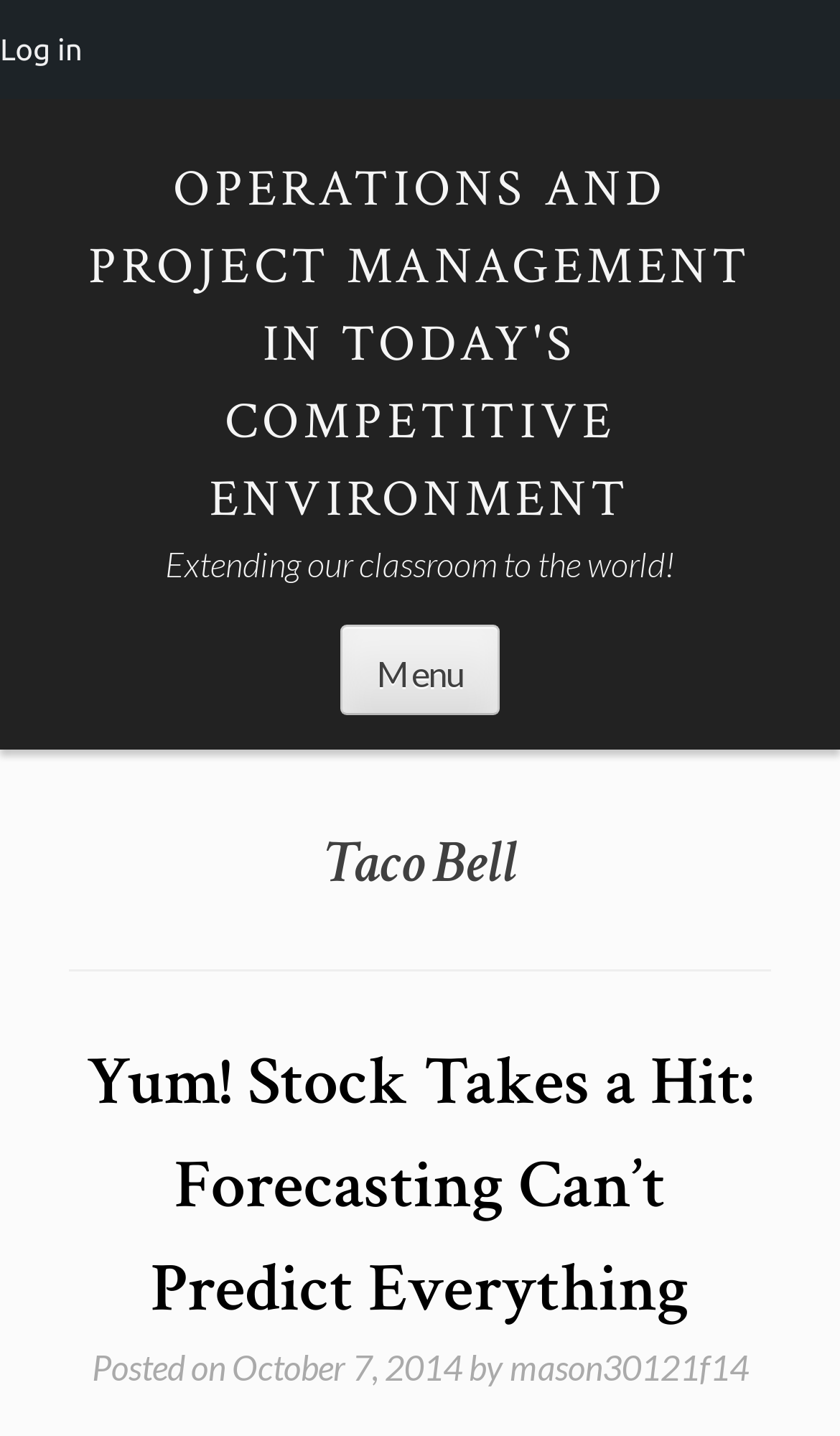Please determine the bounding box coordinates for the UI element described as: "mason30121f14".

[0.606, 0.937, 0.891, 0.966]